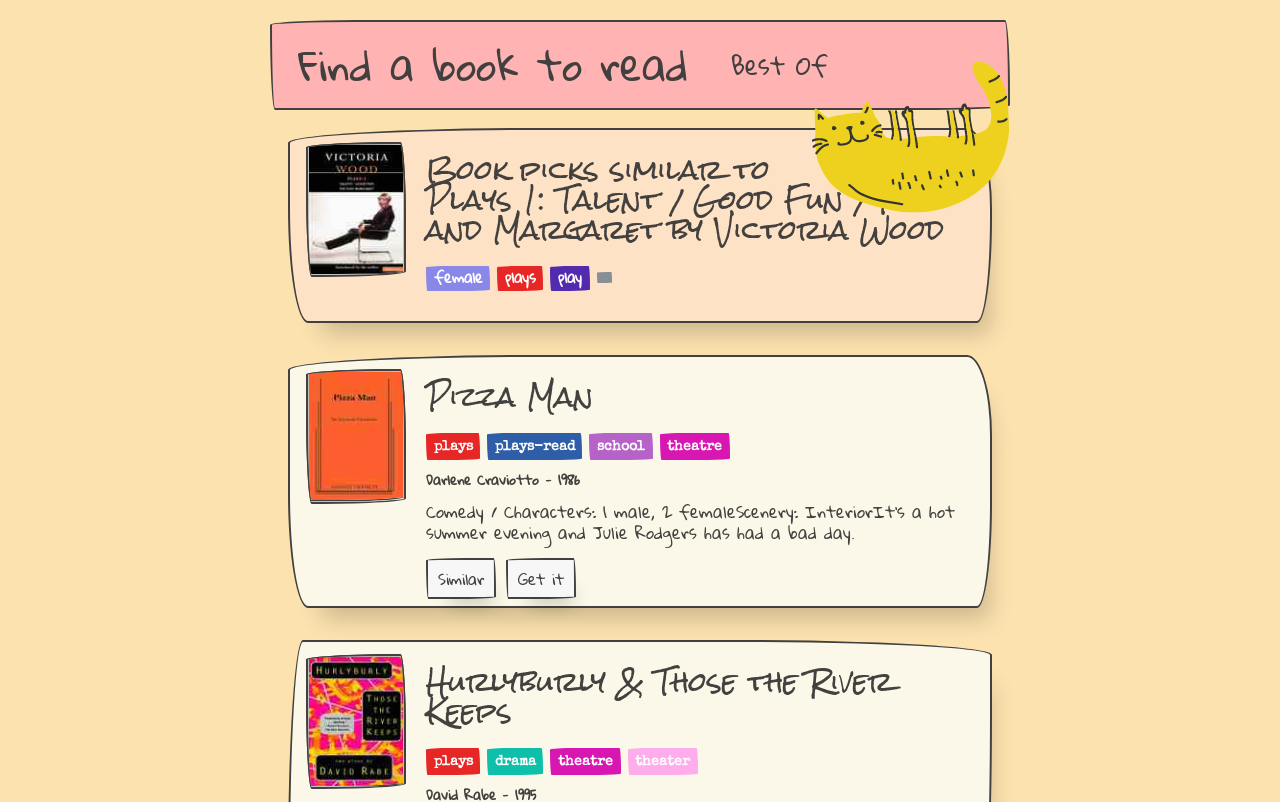Using the webpage screenshot, find the UI element described by school. Provide the bounding box coordinates in the format (top-left x, top-left y, bottom-right x, bottom-right y), ensuring all values are floating point numbers between 0 and 1.

[0.466, 0.549, 0.504, 0.566]